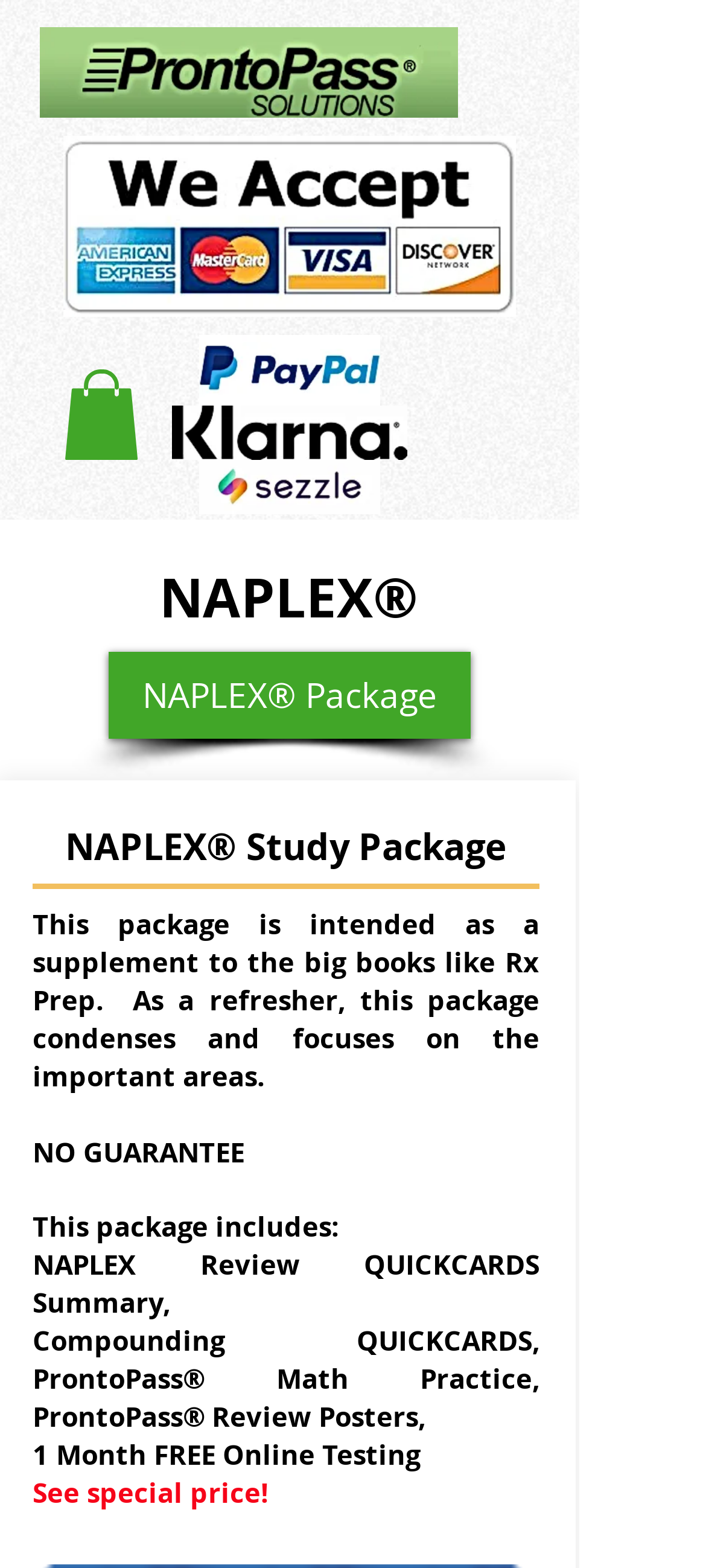Predict the bounding box for the UI component with the following description: "Subscribe to Nardin, F. Louise".

None